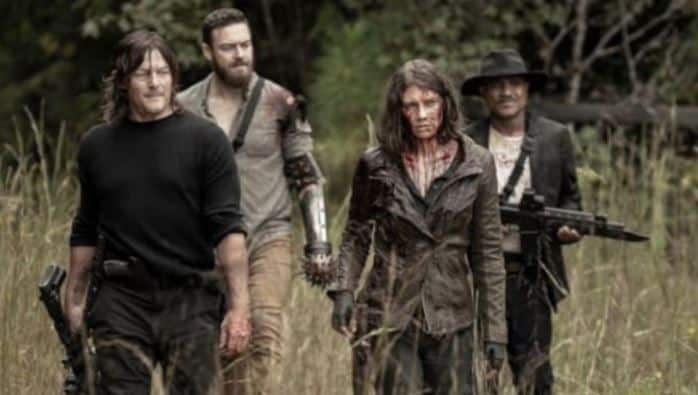Using the information from the screenshot, answer the following question thoroughly:
What is the environment like in the scene?

The caption describes the landscape as 'wild' and 'overgrown', and mentions 'chaos' and 'turmoil', which implies a post-apocalyptic environment.